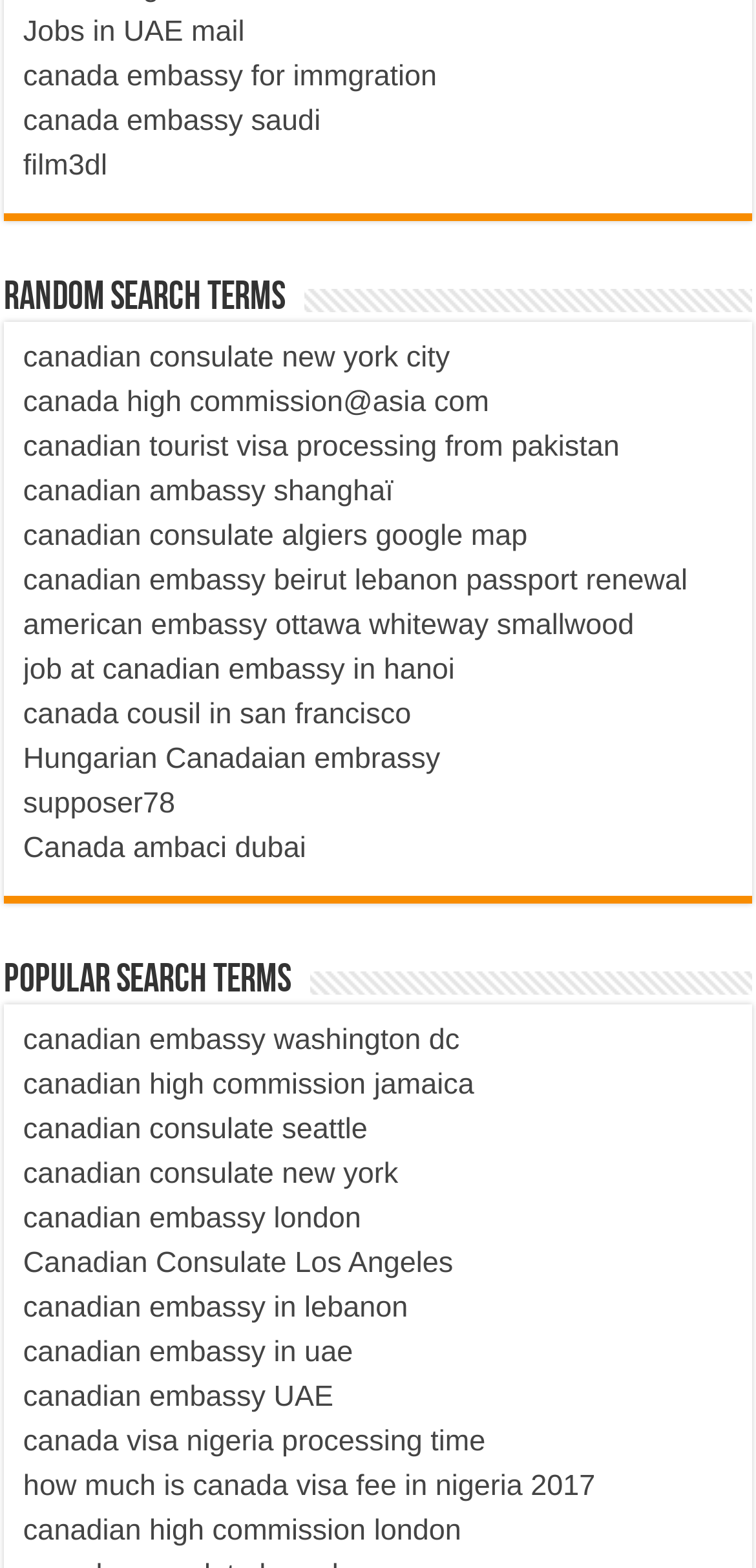Please provide a comprehensive response to the question below by analyzing the image: 
How many links are there under the 'Popular Search Terms' category?

I counted the number of link elements under the 'Popular Search Terms' heading, which starts from the link 'canadian embassy washington dc' and ends at the link 'canadian high commission london', and found a total of 12 links.